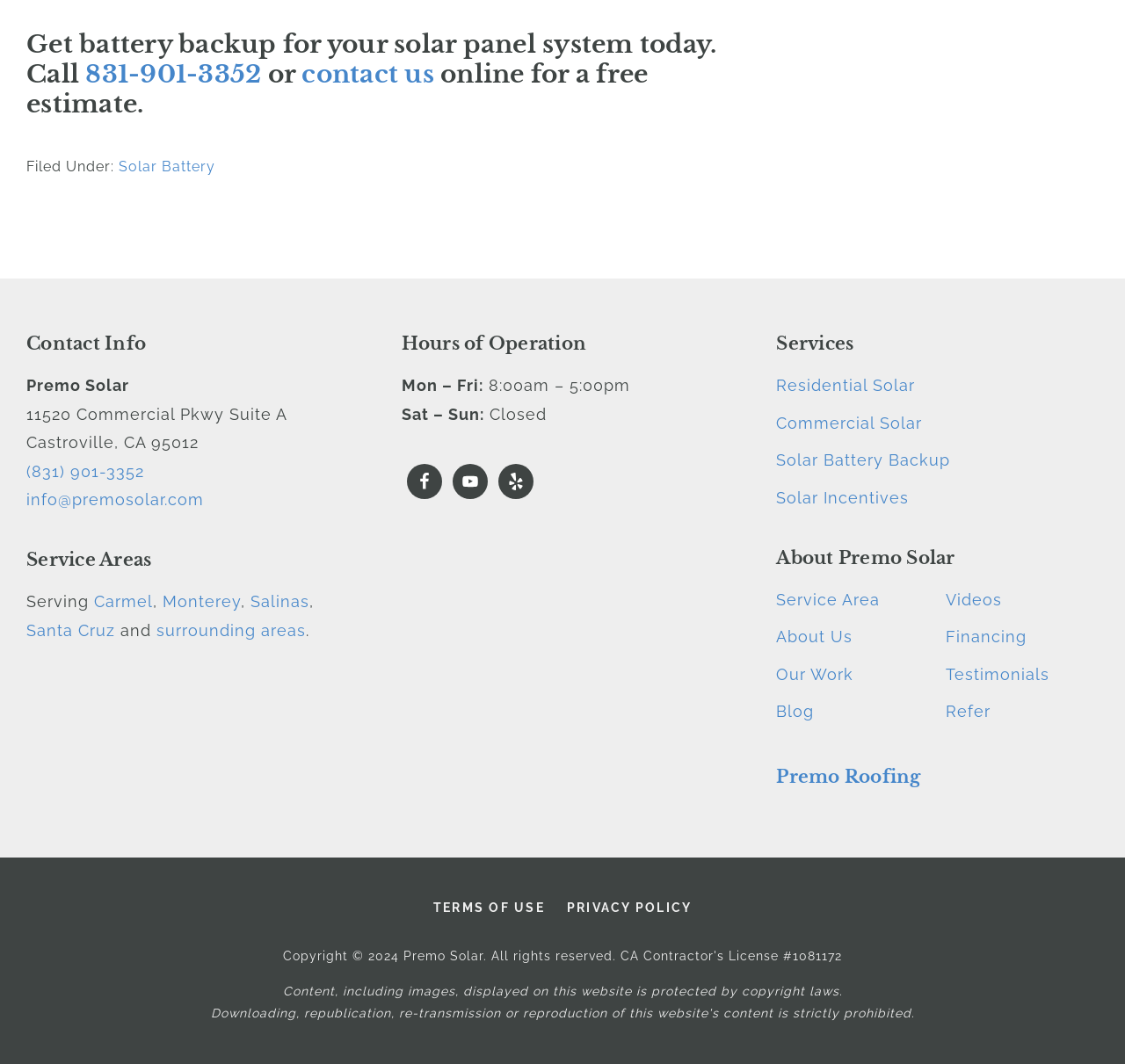What are the hours of operation for Premo Solar on Monday to Friday?
Answer briefly with a single word or phrase based on the image.

8:00am - 5:00pm